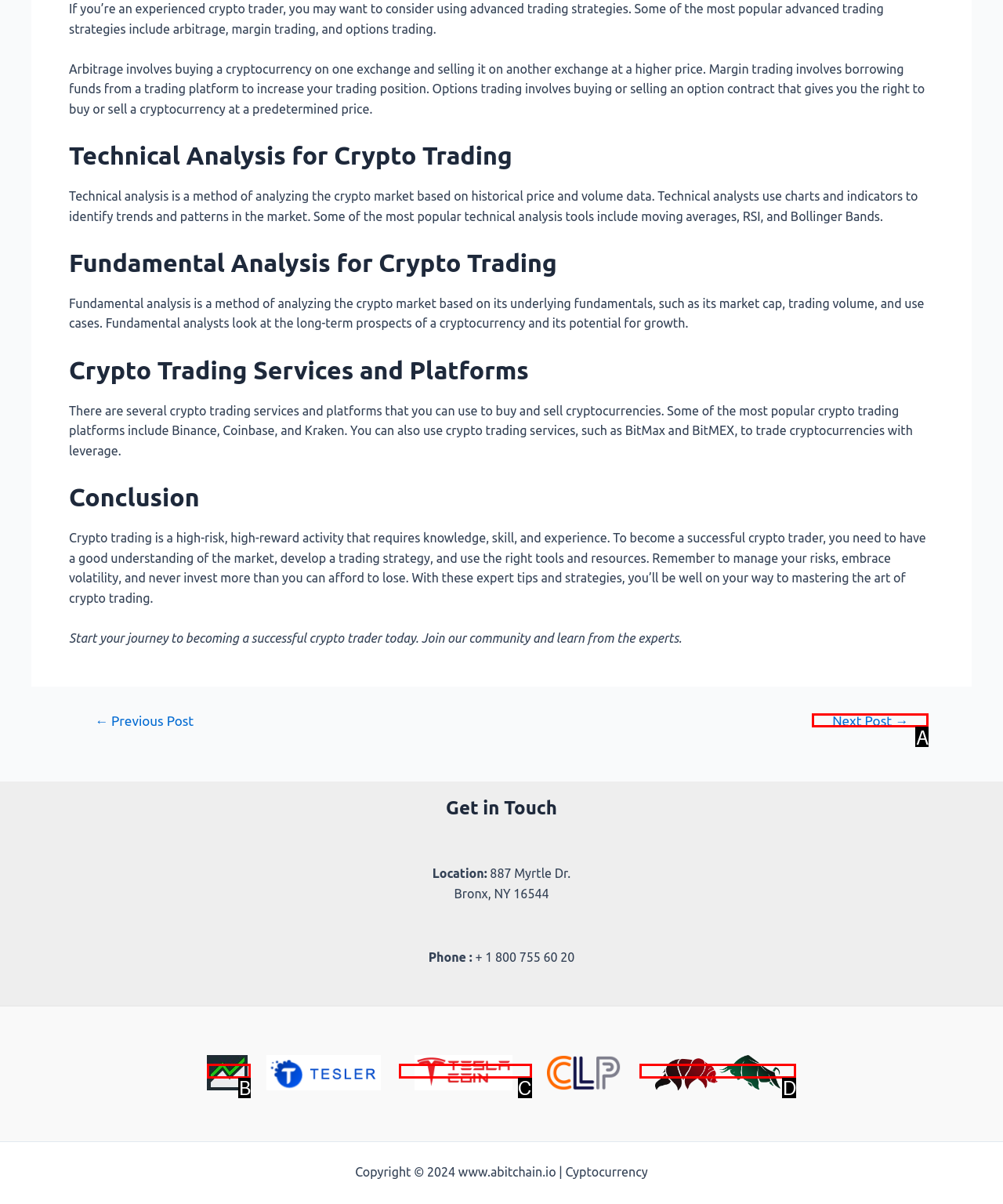Match the following description to the correct HTML element: alt="profit" Indicate your choice by providing the letter.

B